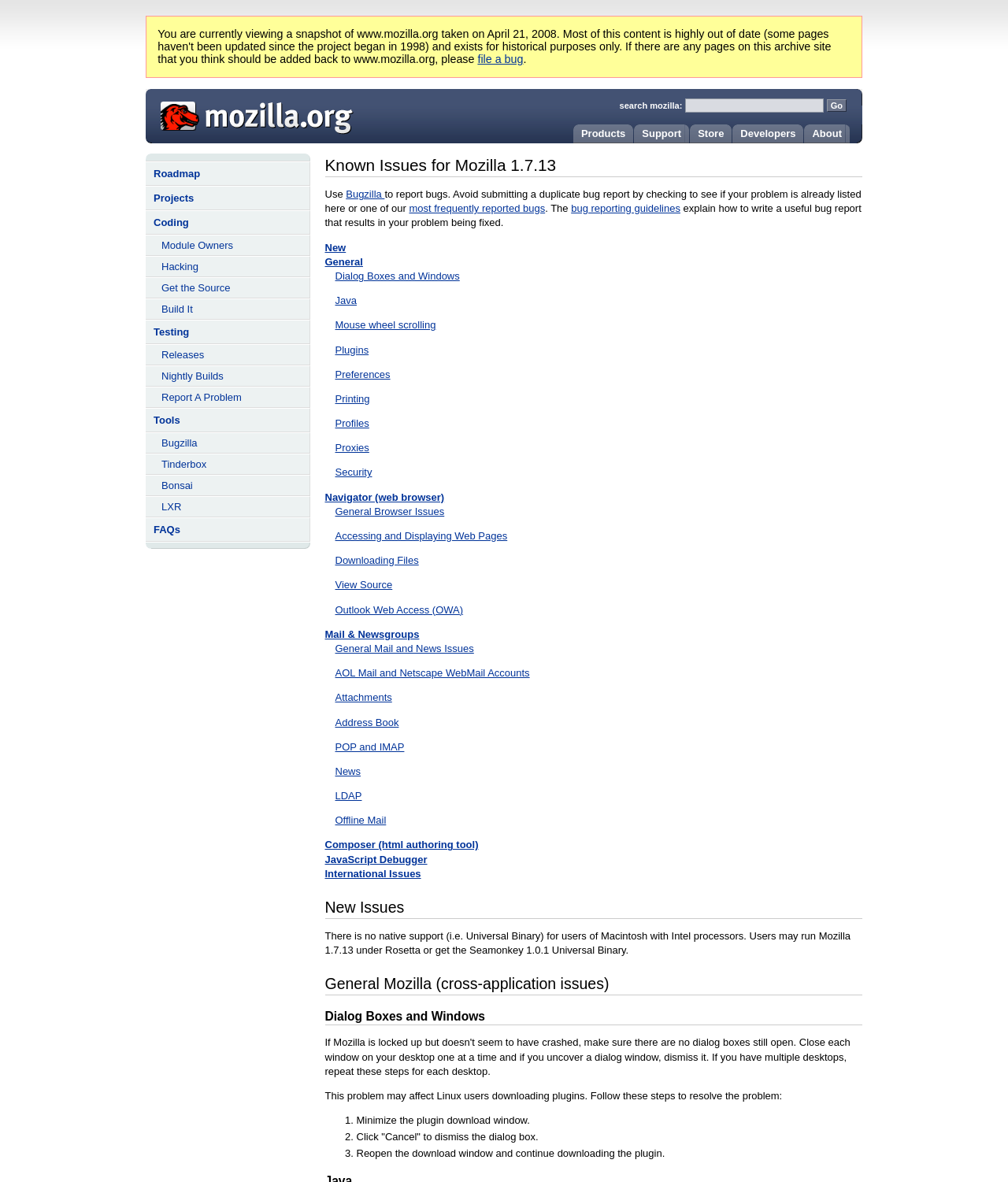Given the webpage screenshot and the description, determine the bounding box coordinates (top-left x, top-left y, bottom-right x, bottom-right y) that define the location of the UI element matching this description: Outlook Web Access (OWA)

[0.332, 0.511, 0.459, 0.521]